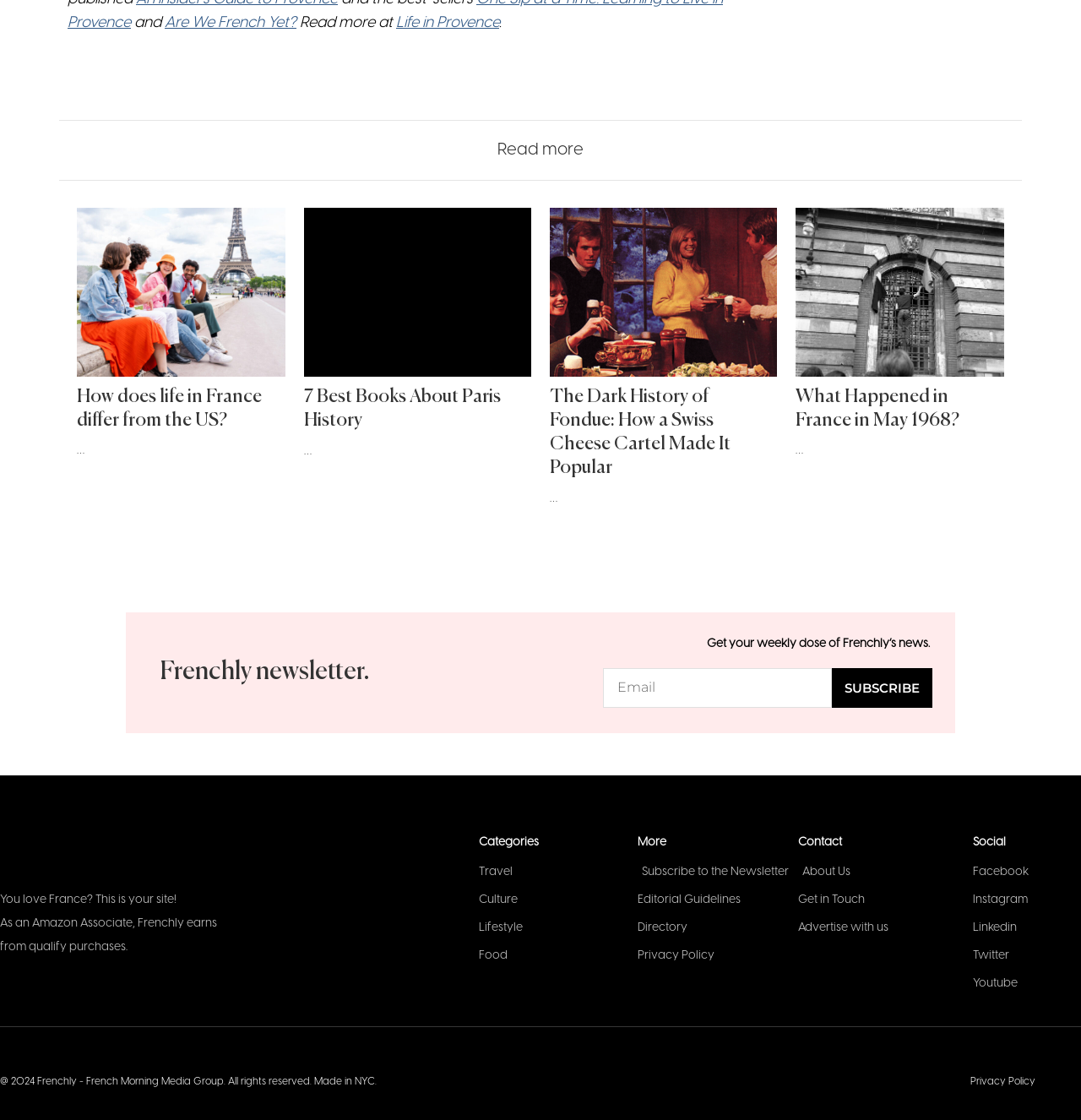Provide a one-word or brief phrase answer to the question:
What is the topic of the article with the image of a bridge?

Life in France